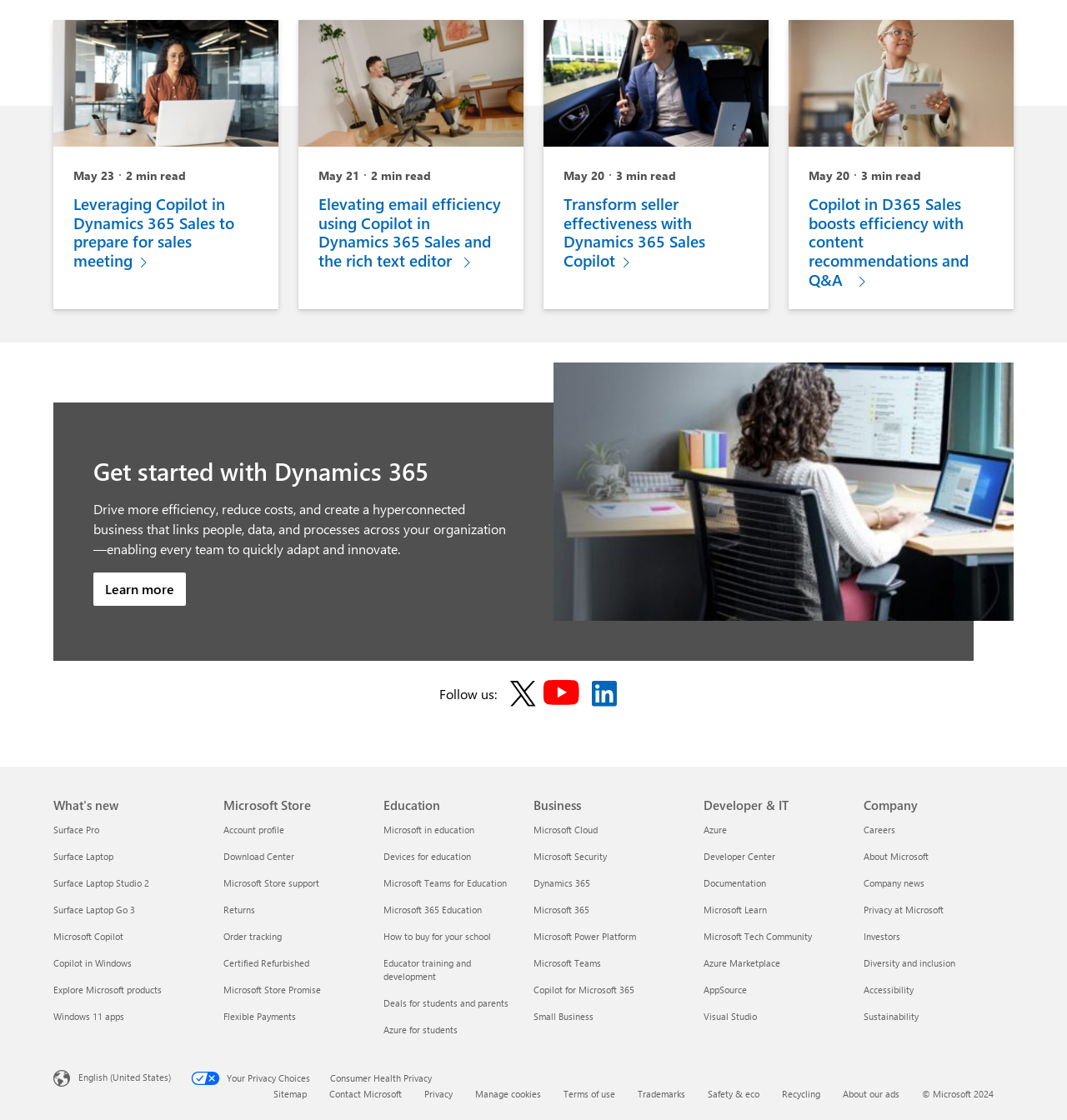What is the purpose of the section 'Education' in the footer?
Kindly offer a comprehensive and detailed response to the question.

I inferred the answer by looking at the links provided under the 'Education' section in the footer, which include 'Microsoft in education', 'Devices for education', and others, indicating that this section is meant to provide resources related to education.